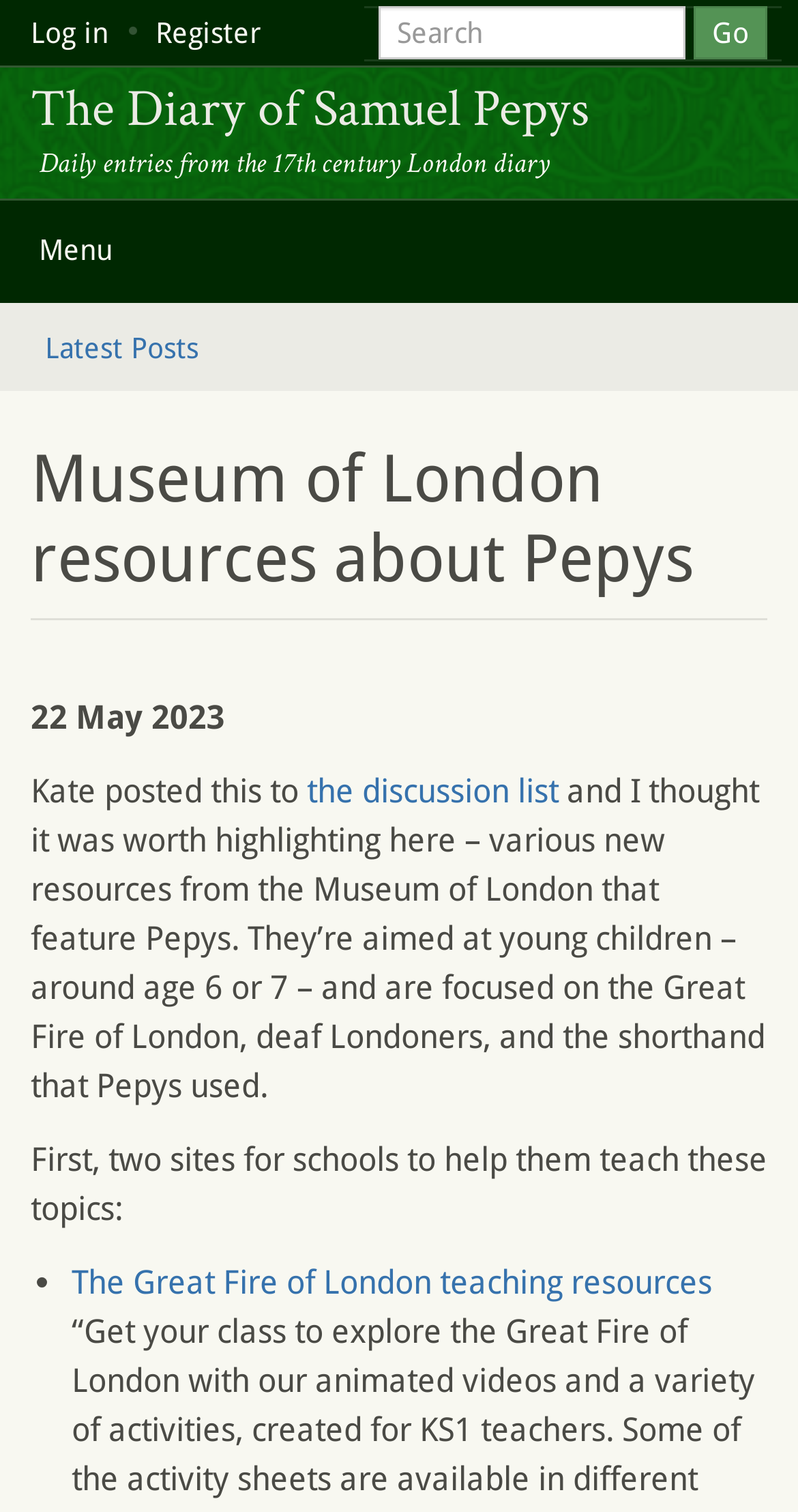Identify the bounding box coordinates of the clickable region to carry out the given instruction: "Search for Pepys resources".

[0.456, 0.003, 0.979, 0.039]